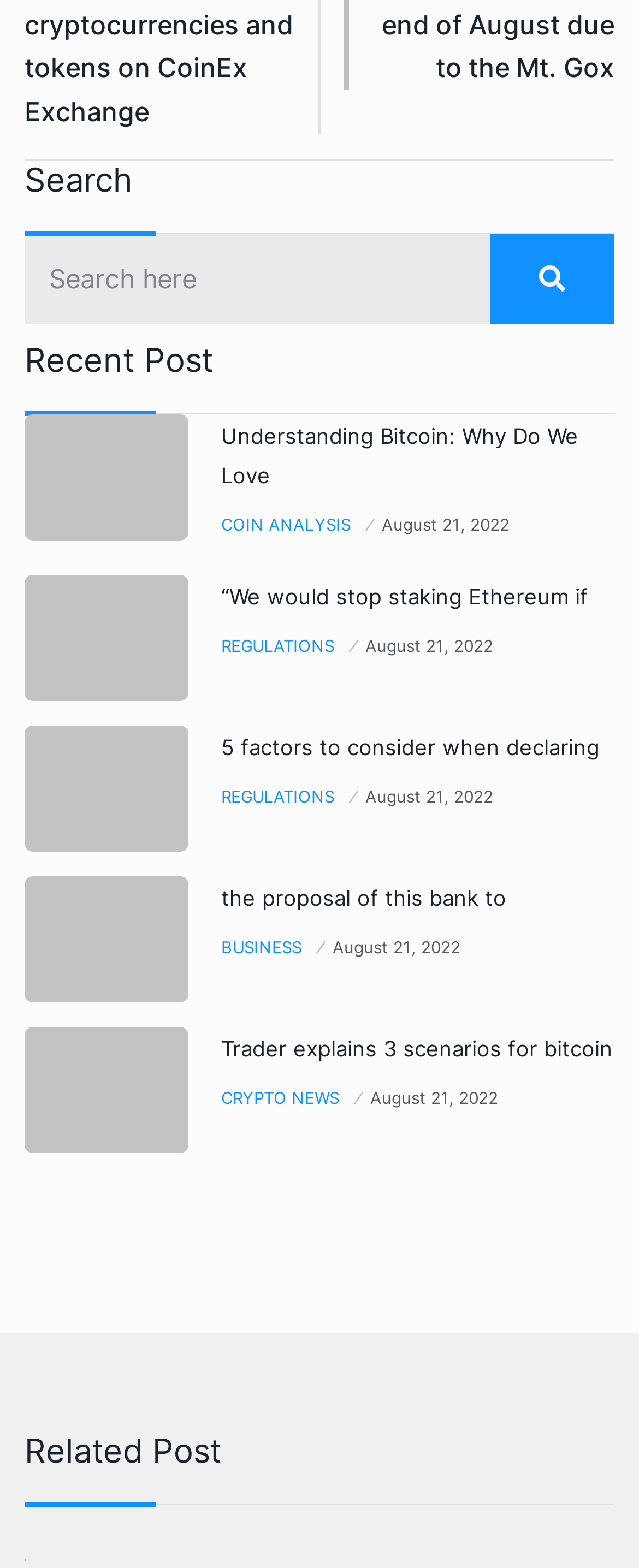Please answer the following question using a single word or phrase: How many recent posts are displayed?

6